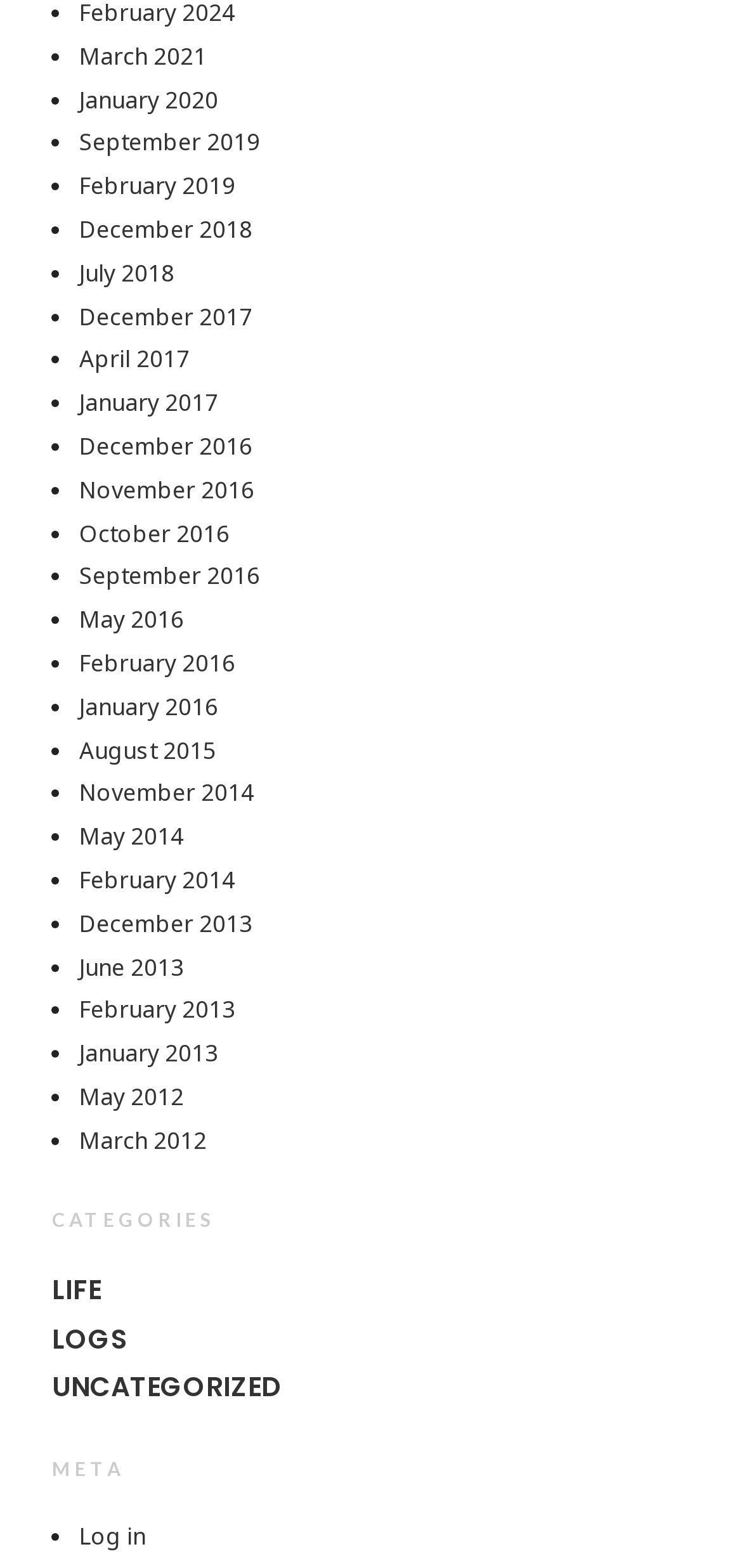How many list markers are there?
Please provide a detailed and comprehensive answer to the question.

I counted the number of list markers (•) that precede the month links, and there are 24 of them, one for each month listed.